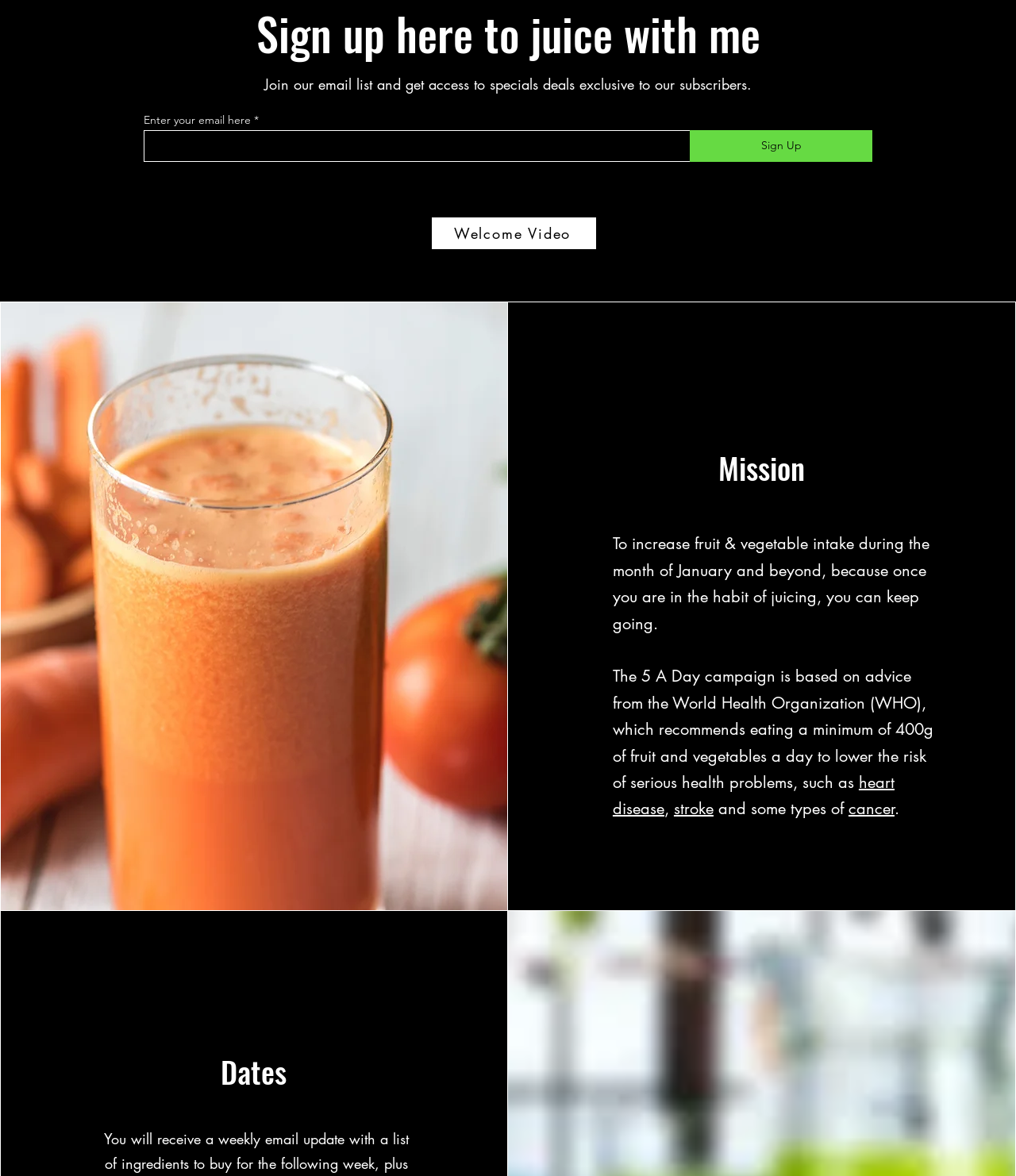What health problems can be lowered by eating 400g of fruit and vegetables a day?
Please ensure your answer is as detailed and informative as possible.

According to the static text '...to lower the risk of serious health problems, such as heart disease, stroke, and some types of cancer...', it can be inferred that eating 400g of fruit and vegetables a day can lower the risk of heart disease, stroke, and cancer.